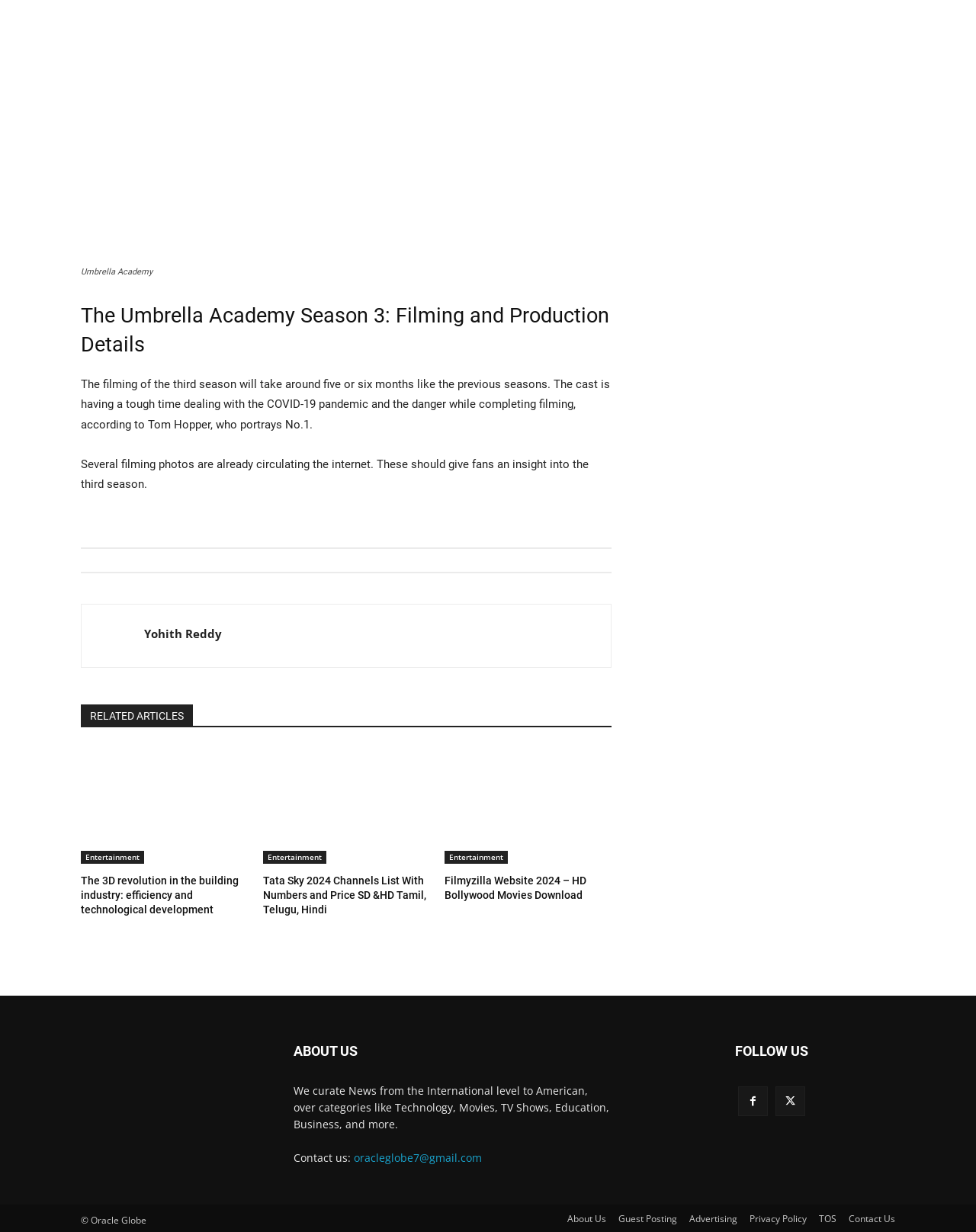What is the estimated filming duration of The Umbrella Academy Season 3?
Look at the image and respond with a single word or a short phrase.

five or six months